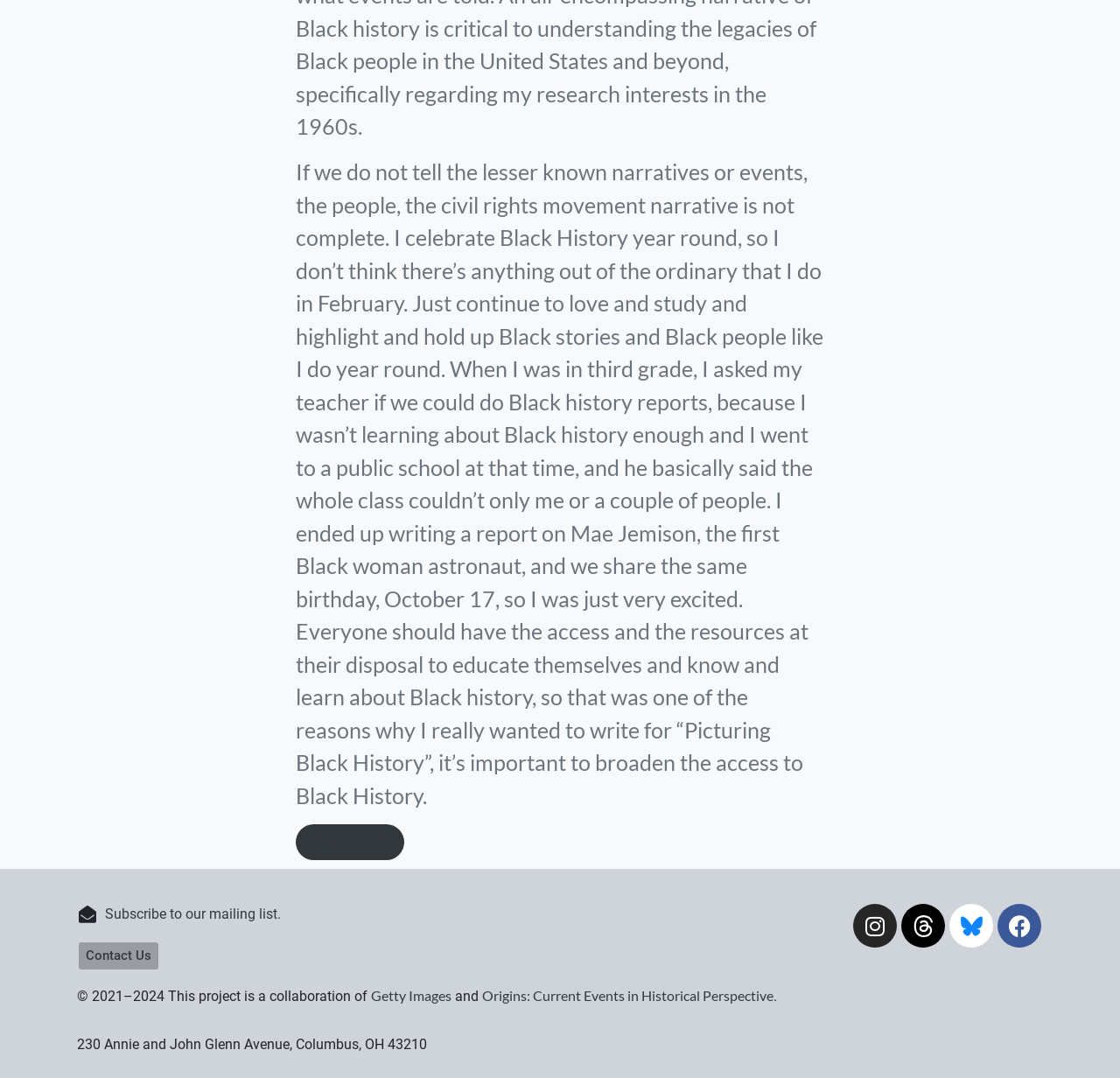Based on the image, provide a detailed and complete answer to the question: 
How many social media links are present?

There are four social media links present on the webpage, namely Instagram, Threads, Blue Butterfly, and Facebook, as indicated by the links and their corresponding icons.